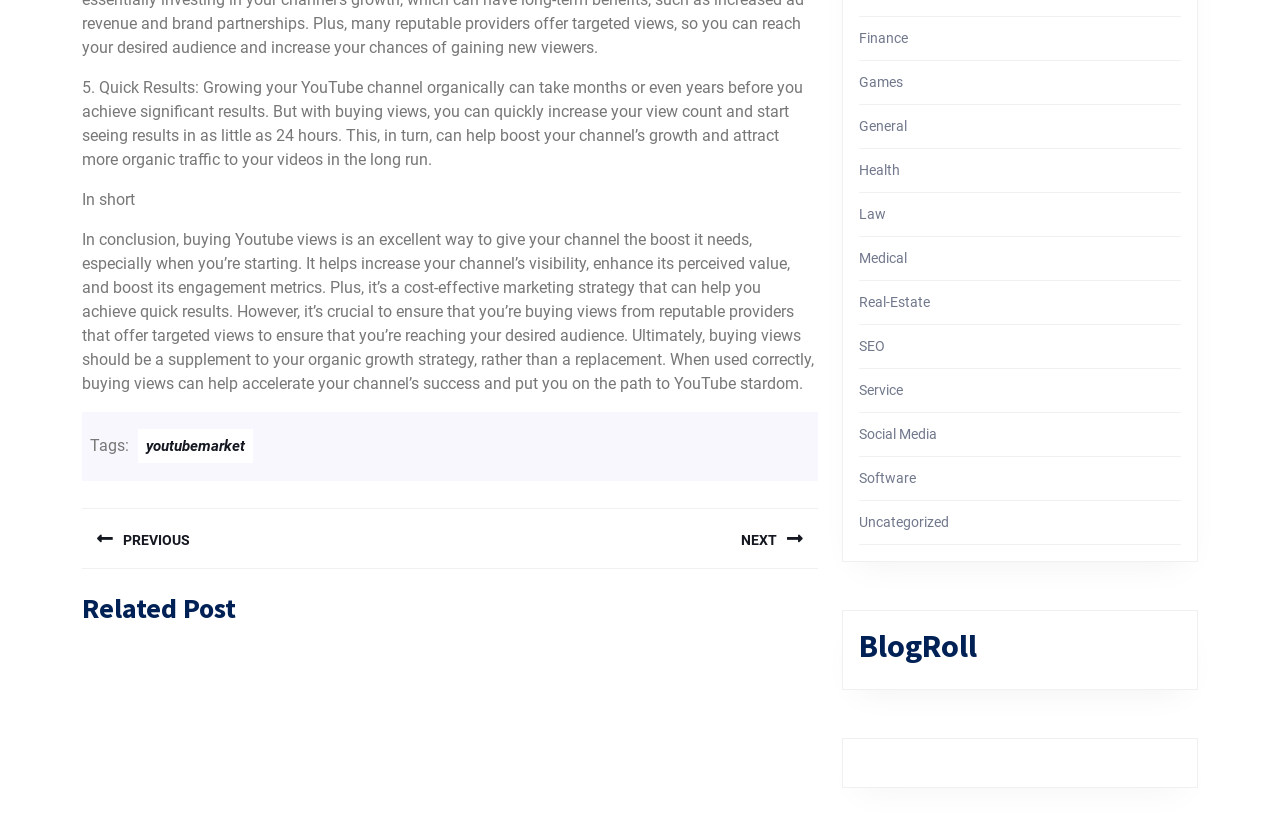What is the purpose of buying YouTube views?
Please ensure your answer is as detailed and informative as possible.

The purpose of buying YouTube views can be inferred from the text content of the webpage, specifically the StaticText element with ID 206, which states that buying views can help increase a channel's visibility, enhance its perceived value, and boost its engagement metrics.